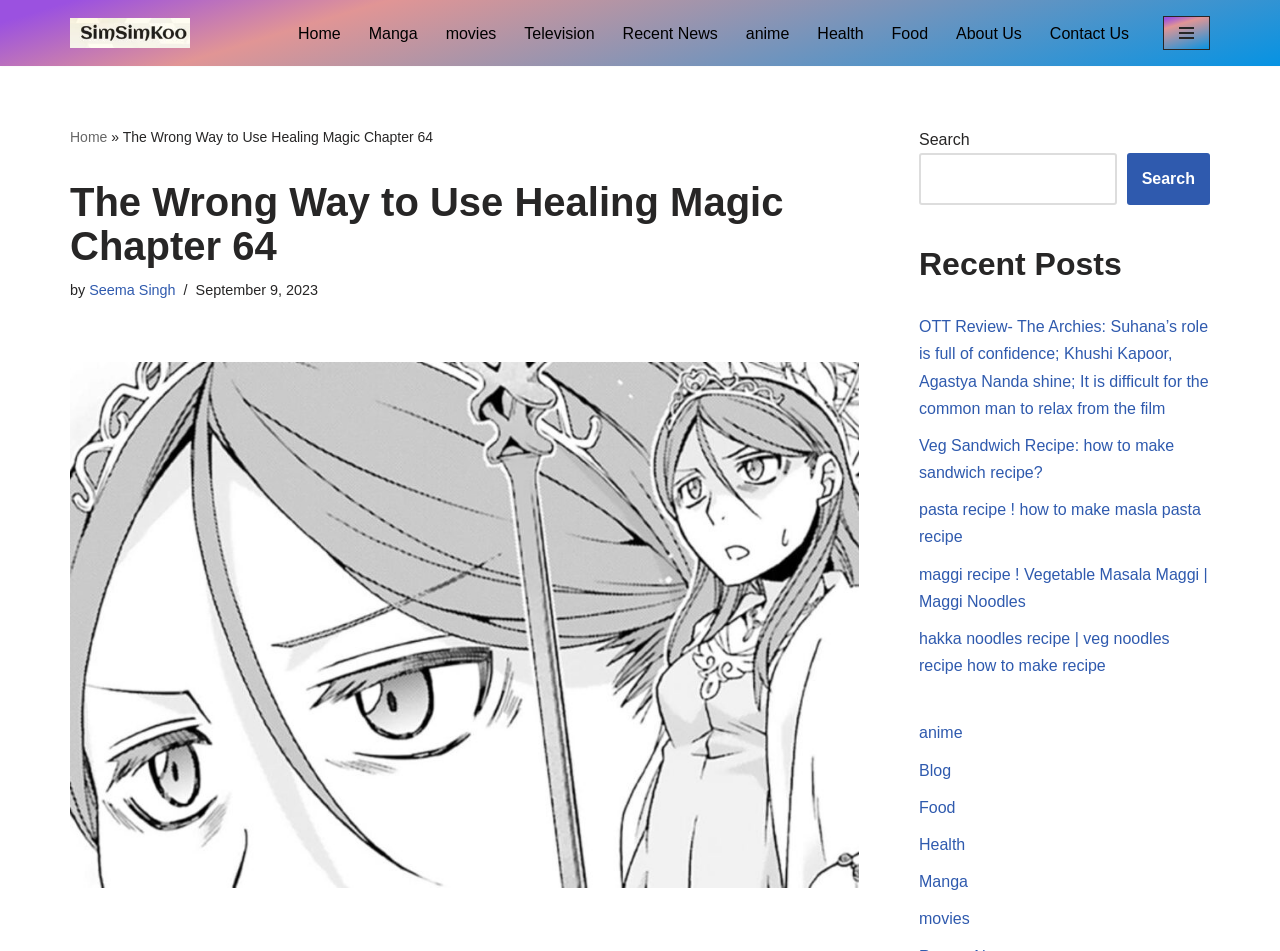What is the name of the chapter?
Using the details shown in the screenshot, provide a comprehensive answer to the question.

I found the answer by looking at the heading element with the text 'The Wrong Way to Use Healing Magic Chapter 64' which is located at the top of the webpage.